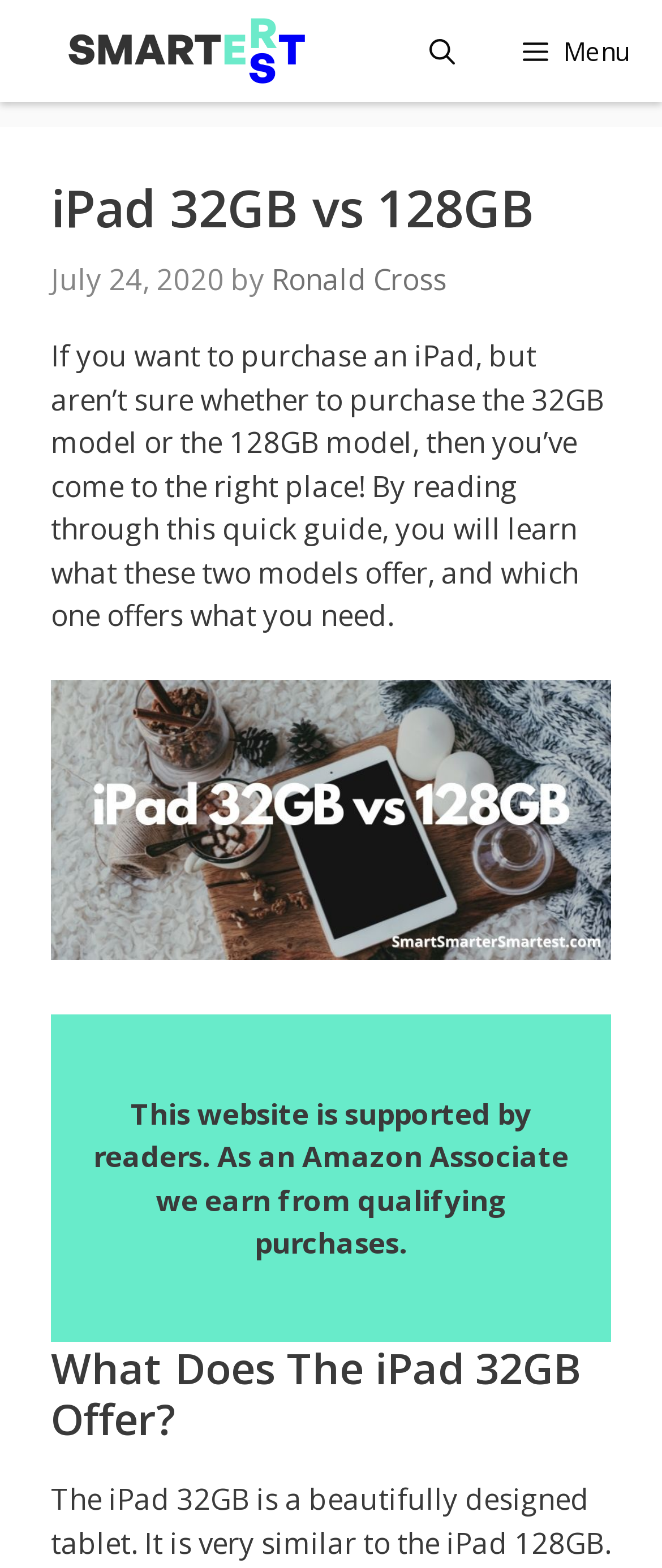From the webpage screenshot, predict the bounding box of the UI element that matches this description: "title="SmartSmarterSmartest"".

[0.026, 0.0, 0.538, 0.065]